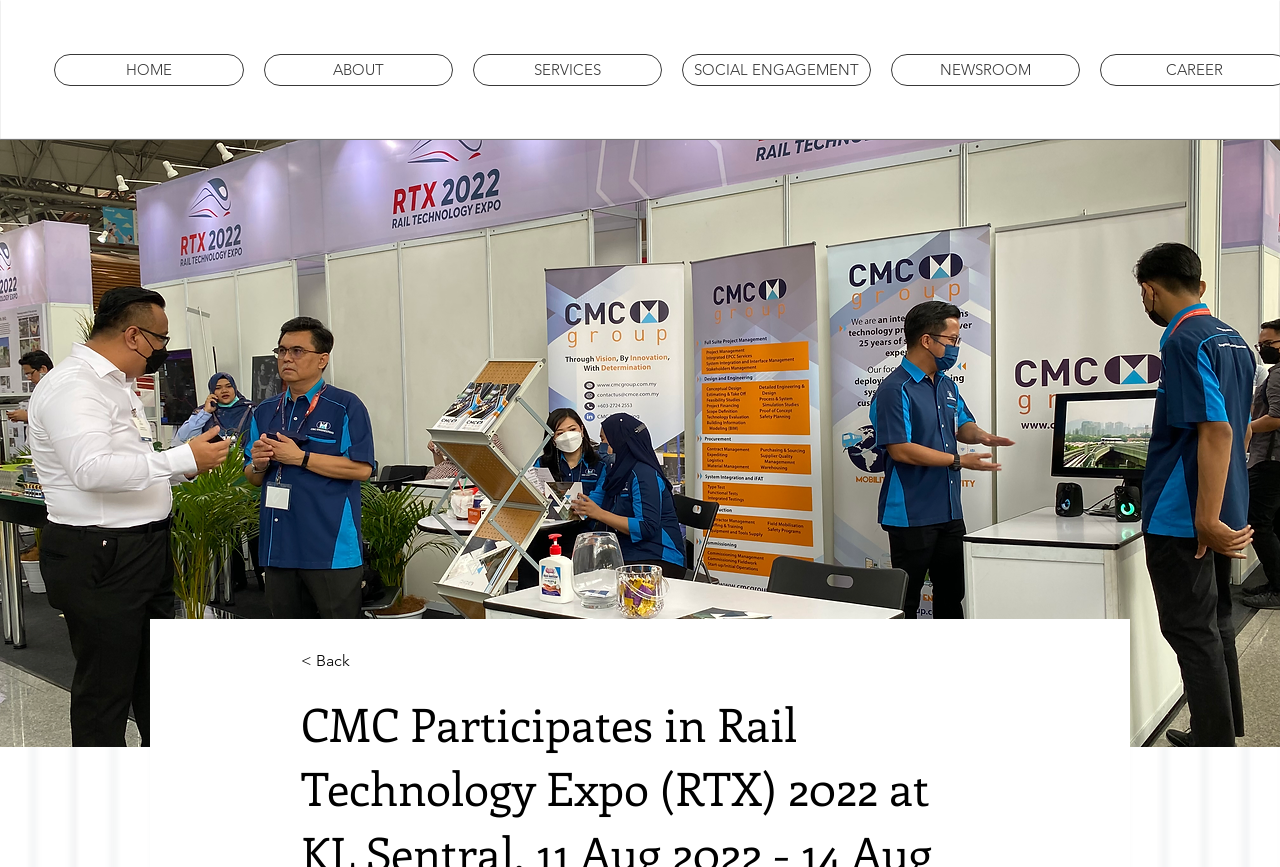Given the element description "SERVICES" in the screenshot, predict the bounding box coordinates of that UI element.

[0.37, 0.062, 0.517, 0.099]